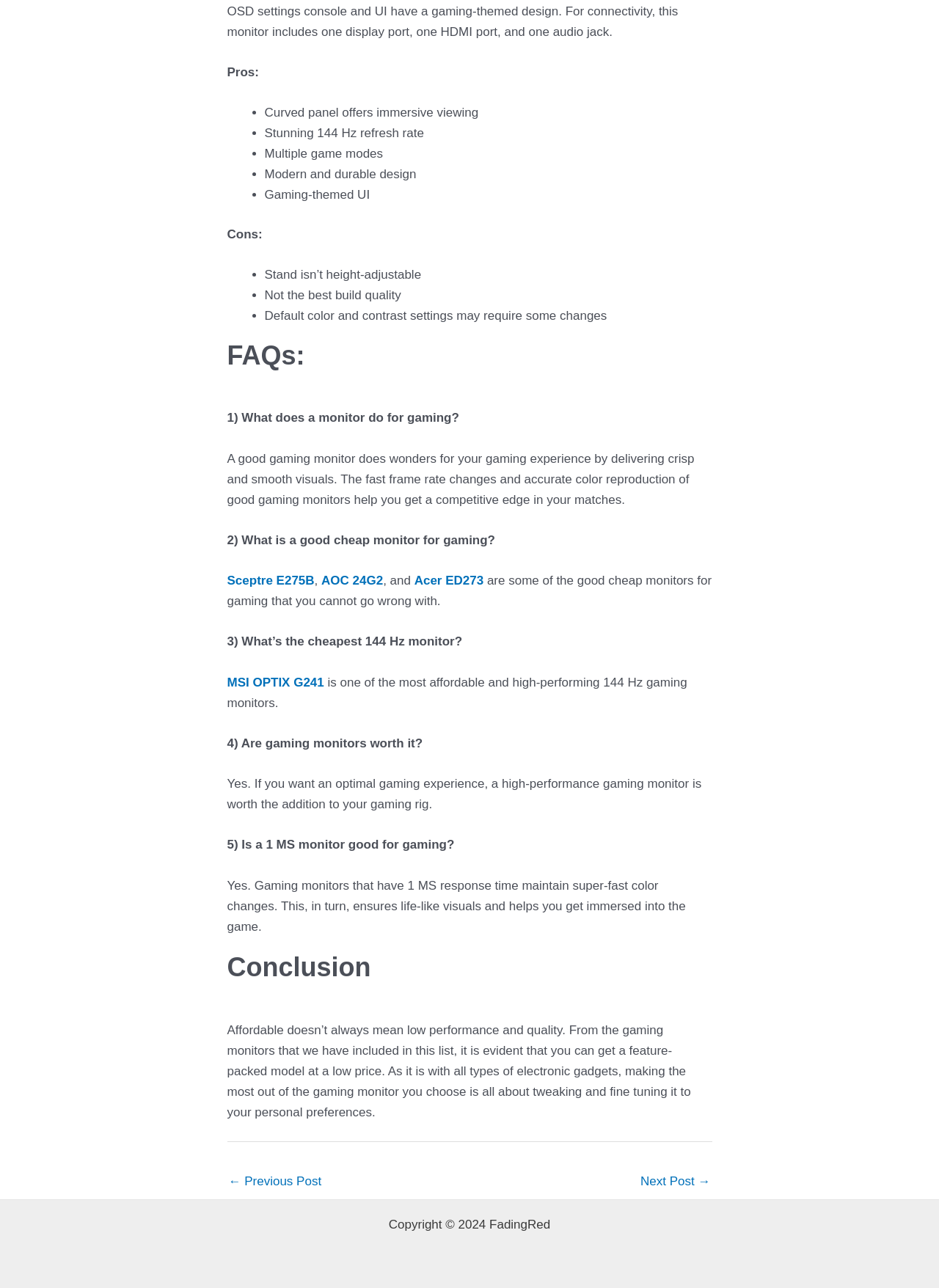What are the pros of the gaming monitor?
Observe the image and answer the question with a one-word or short phrase response.

Curved panel, 144 Hz refresh rate, etc.